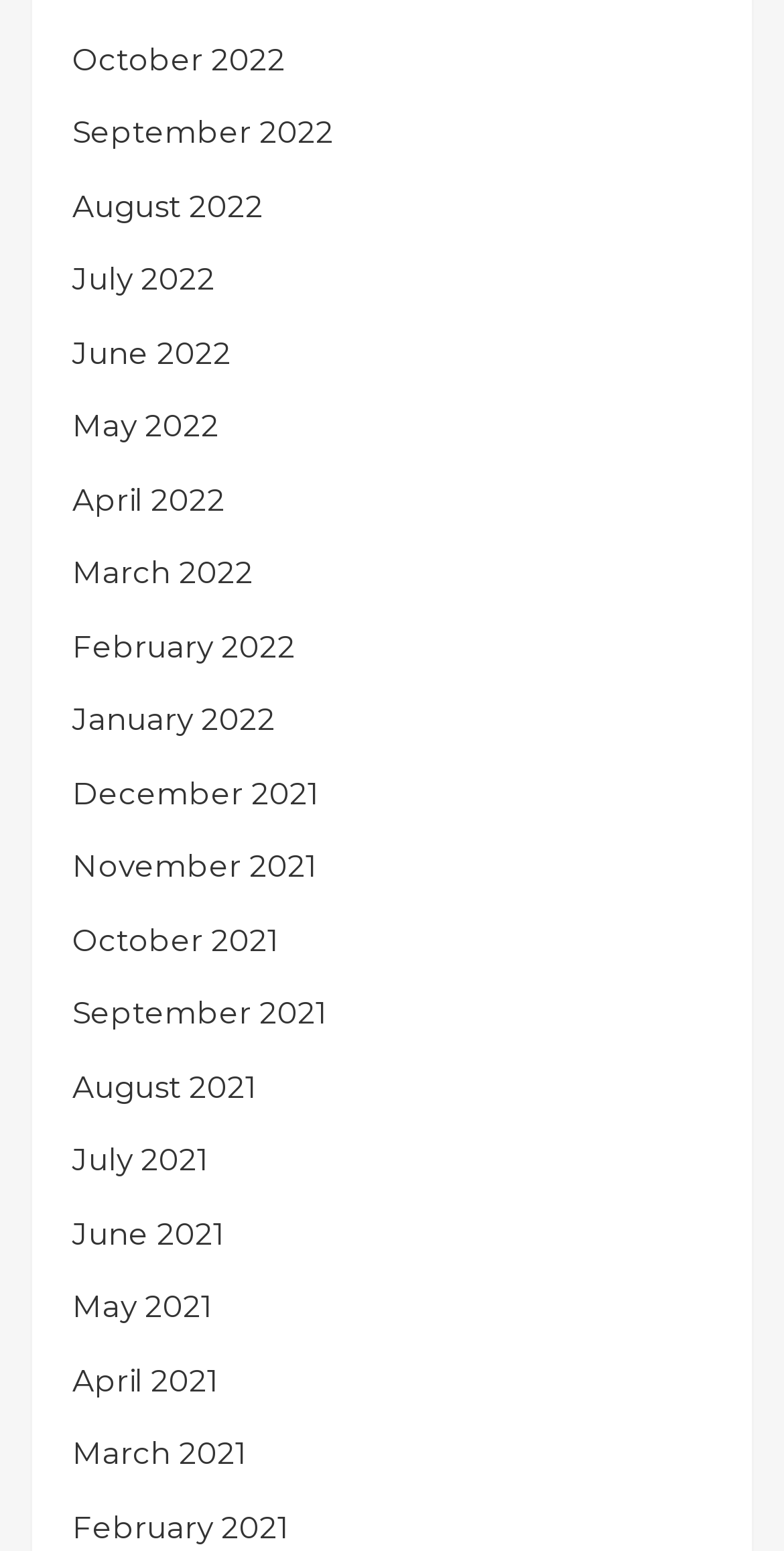Could you specify the bounding box coordinates for the clickable section to complete the following instruction: "view August 2021"?

[0.092, 0.688, 0.328, 0.713]